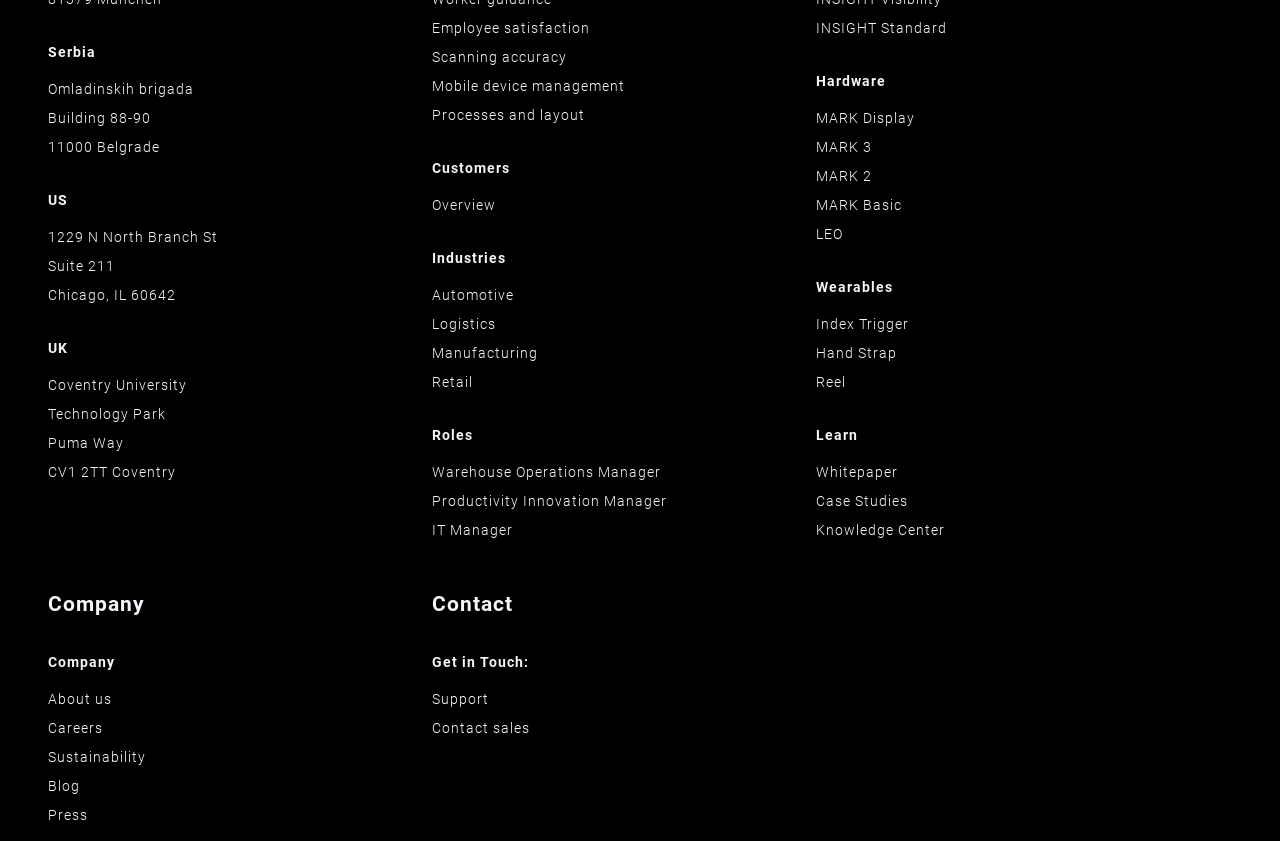What is the purpose of the 'MARK Display' link?
Please provide a single word or phrase in response based on the screenshot.

Hardware